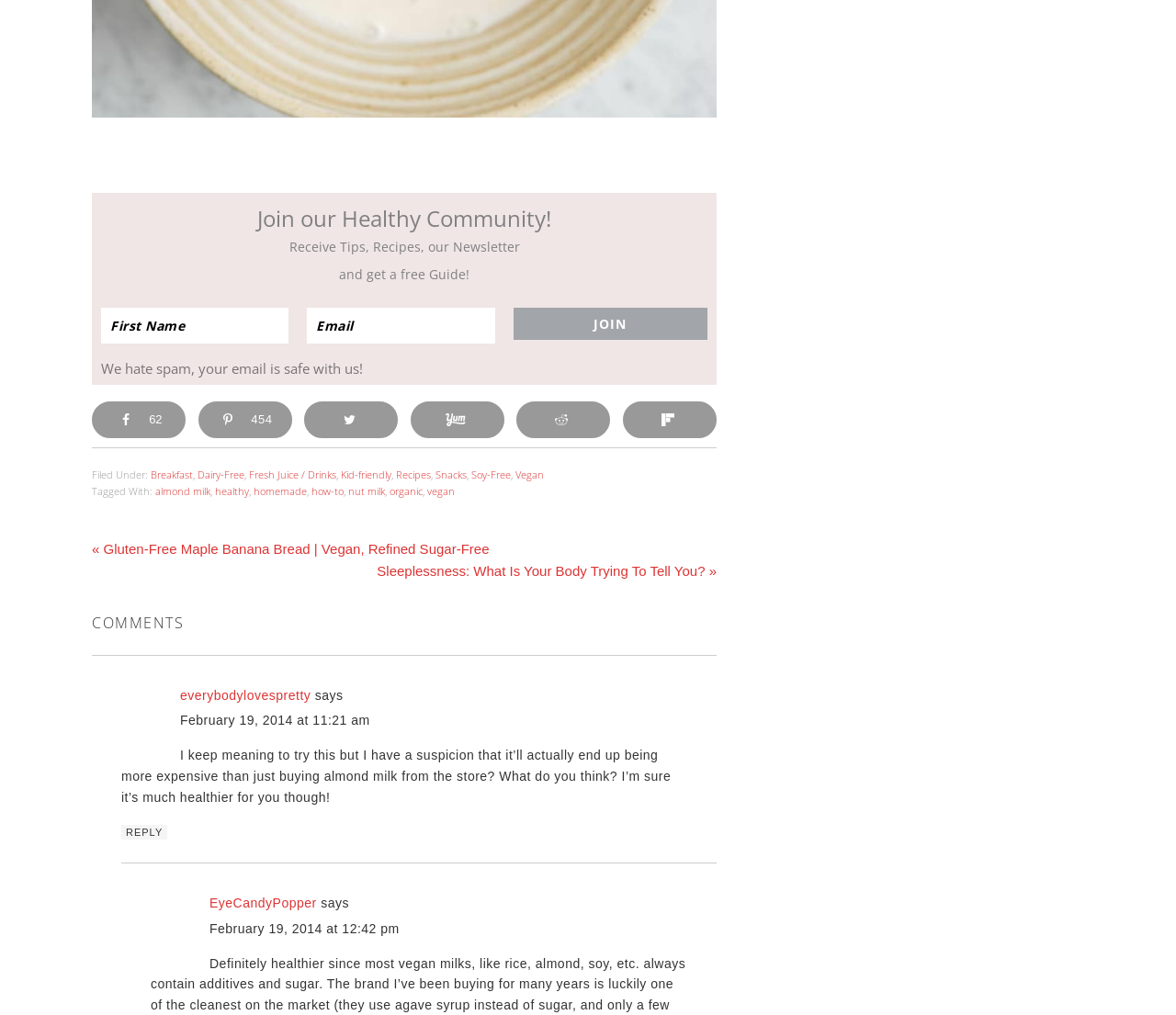Answer the following query with a single word or phrase:
What is the category of the recipe?

Breakfast, Dairy-Free, etc.